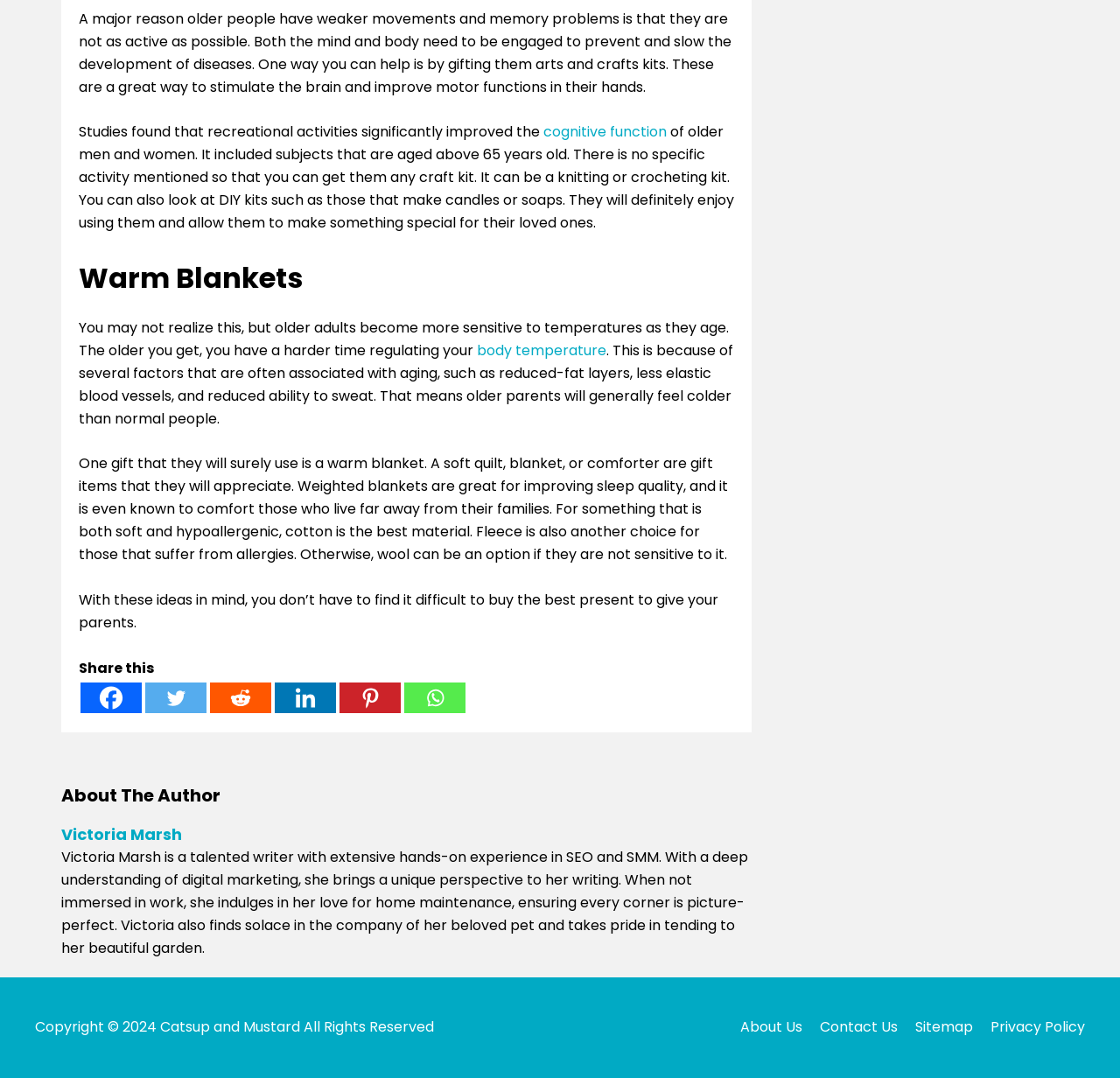What is the name of the author of this article?
Refer to the image and answer the question using a single word or phrase.

Victoria Marsh